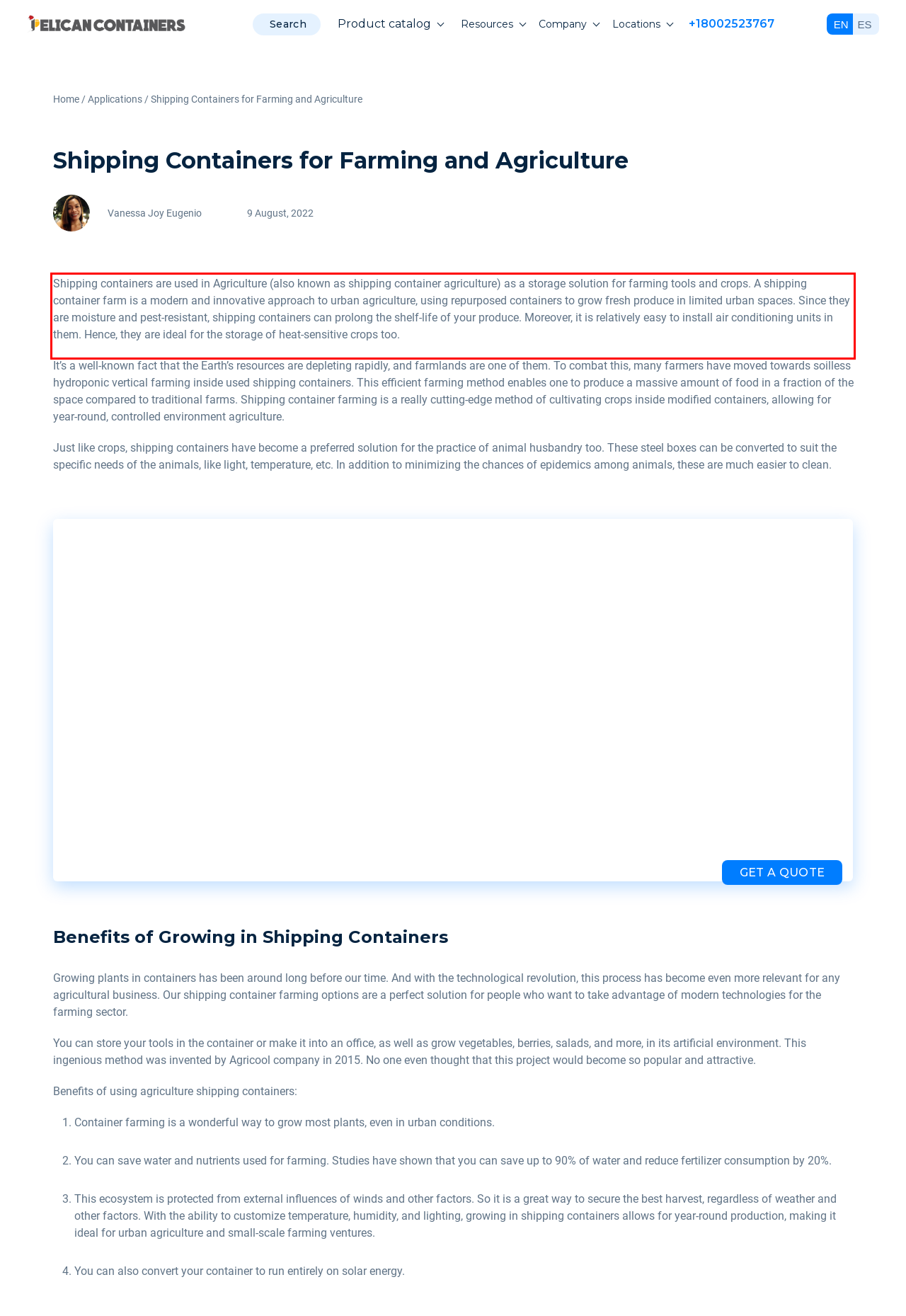Please analyze the provided webpage screenshot and perform OCR to extract the text content from the red rectangle bounding box.

Shipping containers are used in Agriculture (also known as shipping container agriculture) as a storage solution for farming tools and crops. A shipping container farm is a modern and innovative approach to urban agriculture, using repurposed containers to grow fresh produce in limited urban spaces. Since they are moisture and pest-resistant, shipping containers can prolong the shelf-life of your produce. Moreover, it is relatively easy to install air conditioning units in them. Hence, they are ideal for the storage of heat-sensitive crops too.